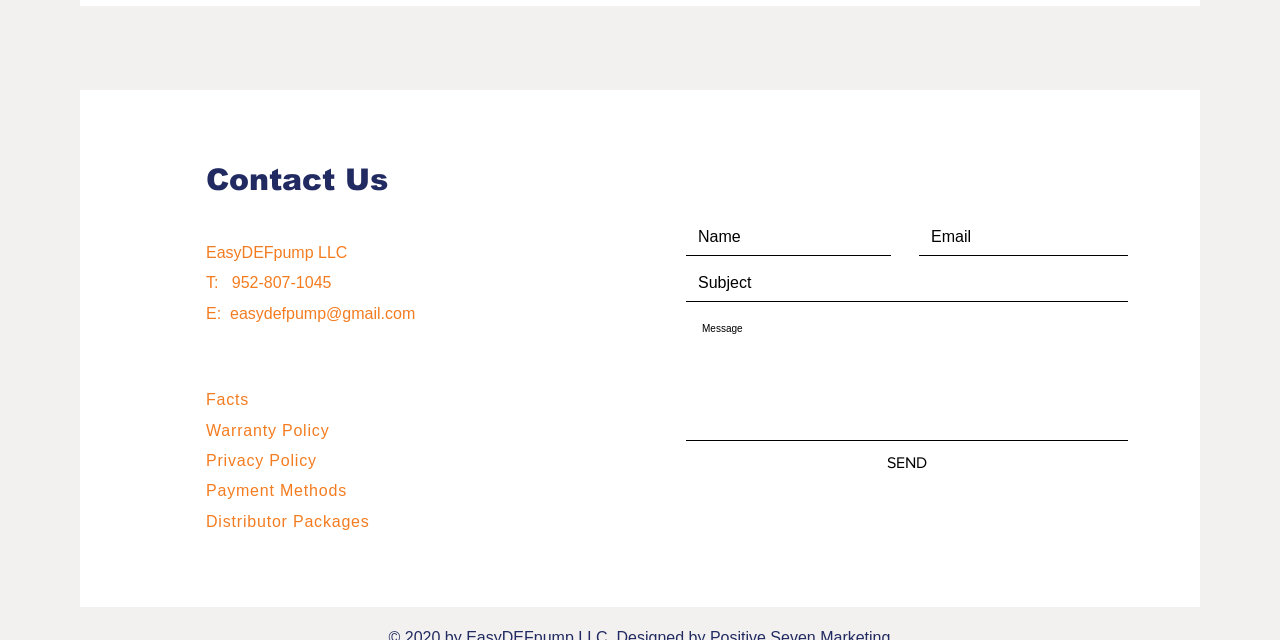Bounding box coordinates are specified in the format (top-left x, top-left y, bottom-right x, bottom-right y). All values are floating point numbers bounded between 0 and 1. Please provide the bounding box coordinate of the region this sentence describes: aria-label="Email" name="email" placeholder="Email"

[0.718, 0.342, 0.881, 0.4]